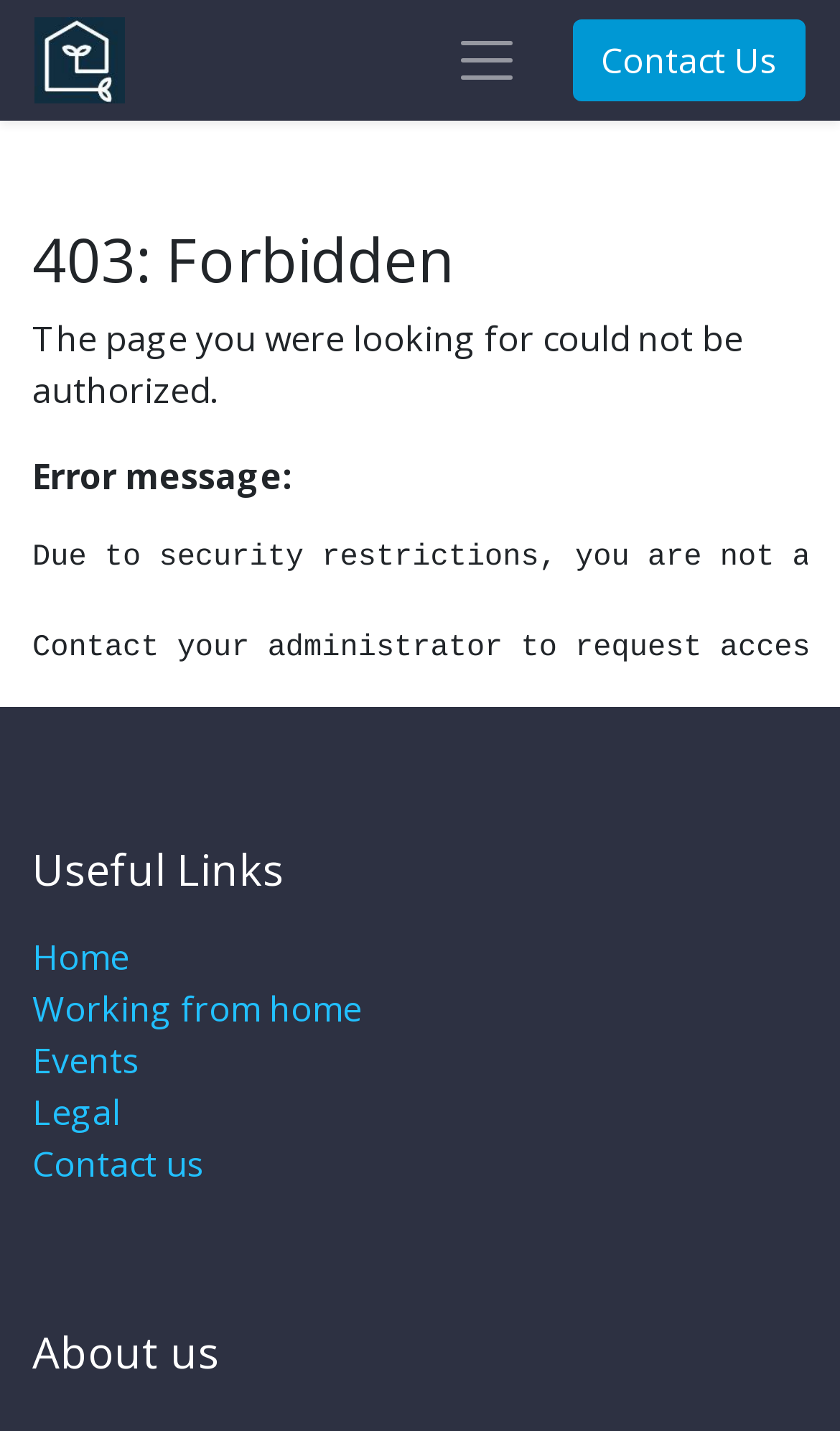Given the description "Contact us", provide the bounding box coordinates of the corresponding UI element.

[0.038, 0.797, 0.244, 0.83]